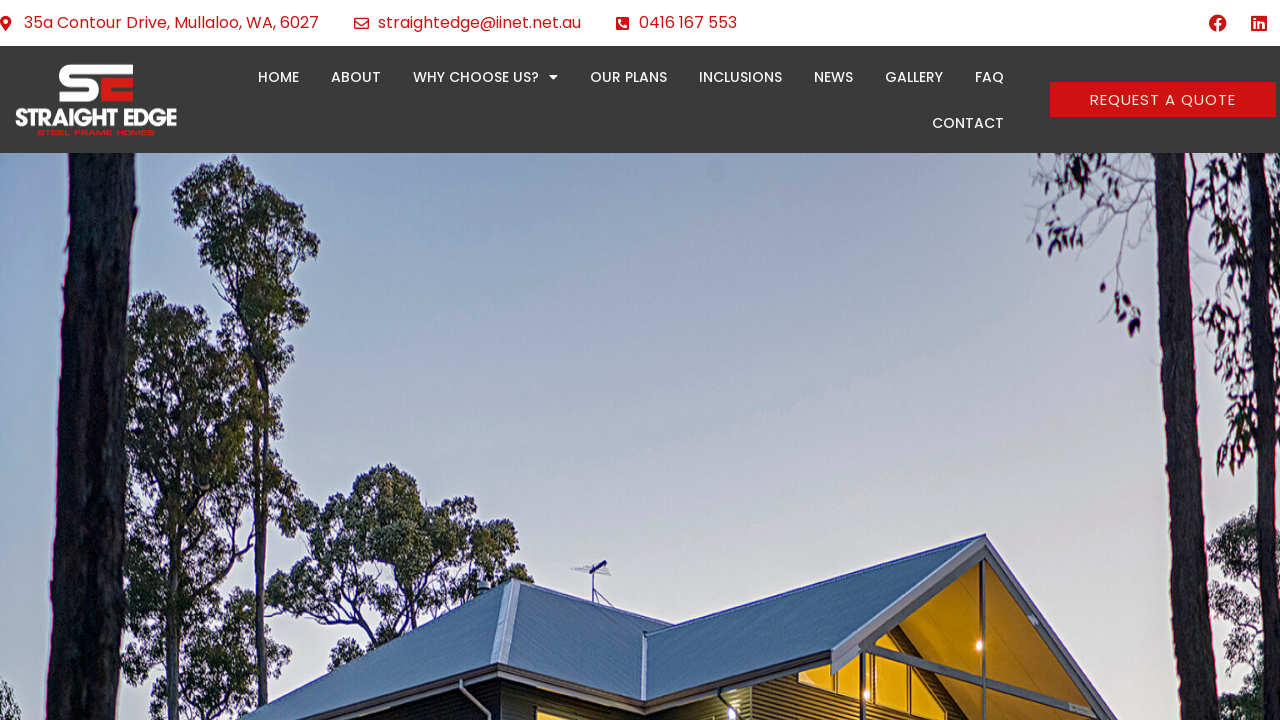Based on the element description, predict the bounding box coordinates (top-left x, top-left y, bottom-right x, bottom-right y) for the UI element in the screenshot: OUR PLANS

[0.448, 0.074, 0.533, 0.138]